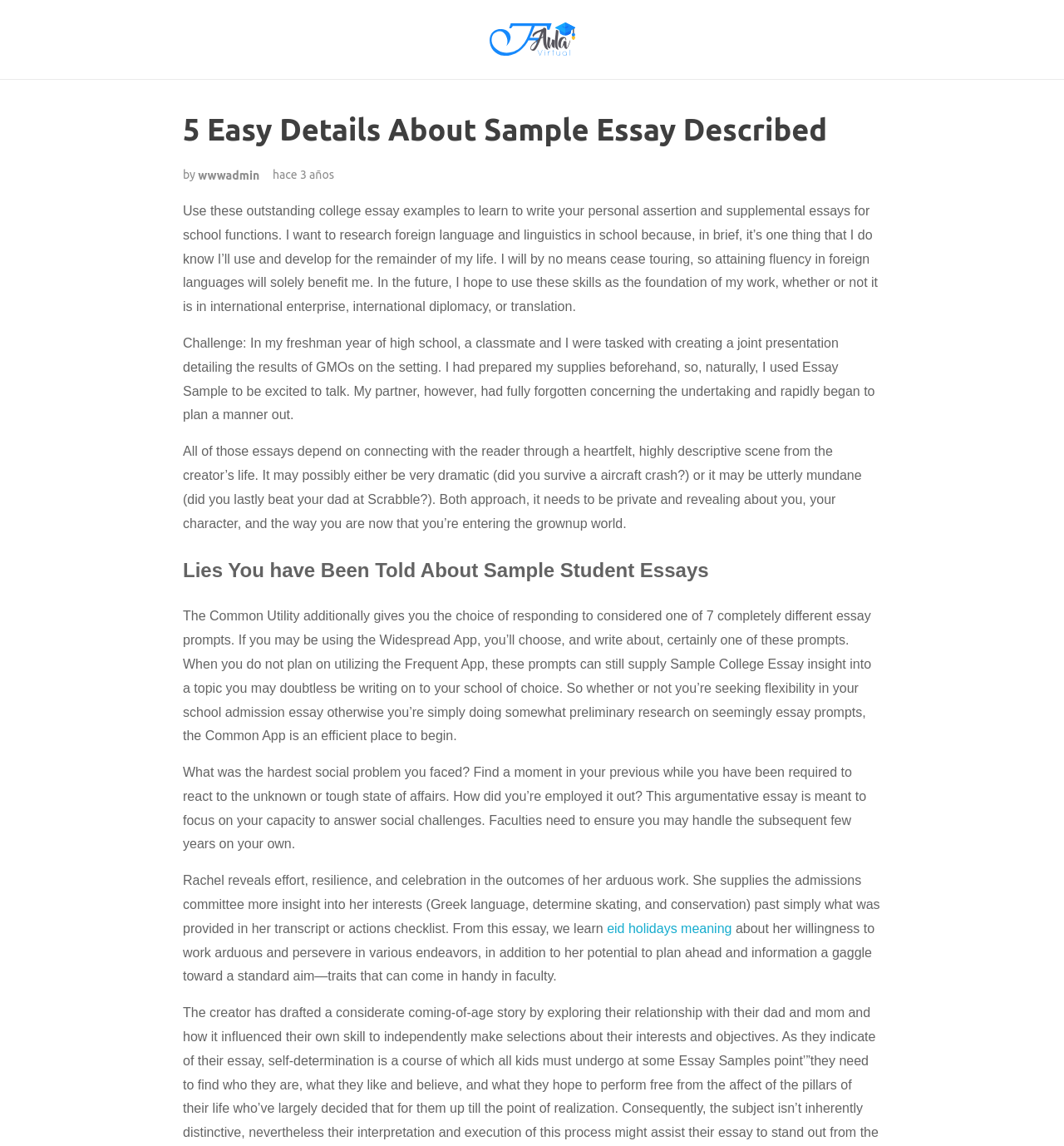What is the purpose of the Common App?
Please respond to the question with a detailed and thorough explanation.

The webpage mentions the Common App as a platform that provides 7 different essay prompts for students to respond to. This suggests that the purpose of the Common App is to offer flexibility in college admission essays and provide insight into potential essay topics.